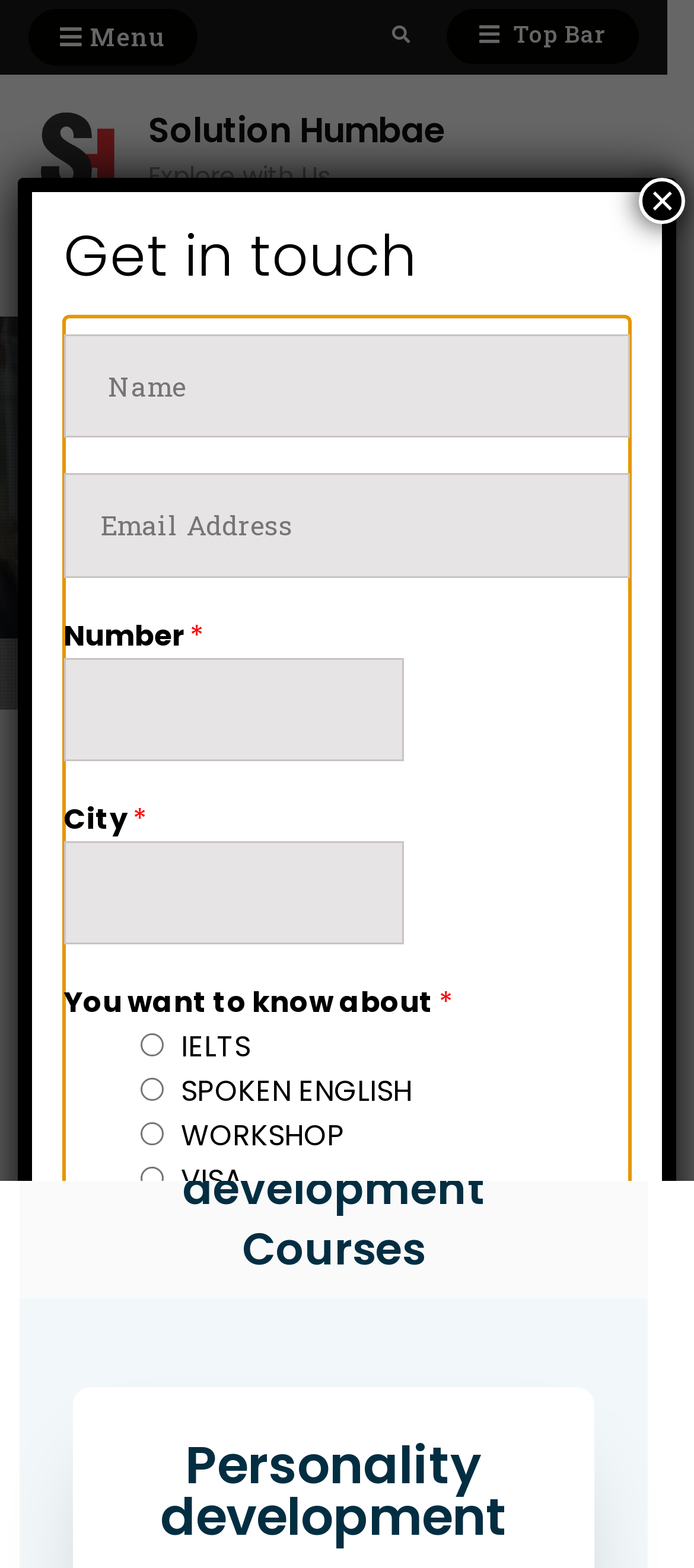Generate a comprehensive caption for the webpage you are viewing.

This webpage is about a Personality Development Course, which aims to improve thinking, perception, attitude, nature, mood, and behavior. 

At the top left corner, there is a menu button with an icon. Next to it, on the top right corner, there is a search button with a magnifying glass icon. 

Below the top bar, there are three links: "Solution Humbae" appears twice, and "Contact Us" is on the right side. 

In the middle of the page, there is a prominent "Home" button with a house icon. 

The main content of the page is a dialog box titled "Get in touch" that takes up most of the page. It contains a form with several input fields, including name, email, number, city, and a message box. There are also five radio buttons for selecting a topic of interest: IELTS, SPOKEN ENGLISH, WORKSHOP, VISA, and OTHER. 

At the top right corner of the dialog box, there is a close button with a "×" symbol.